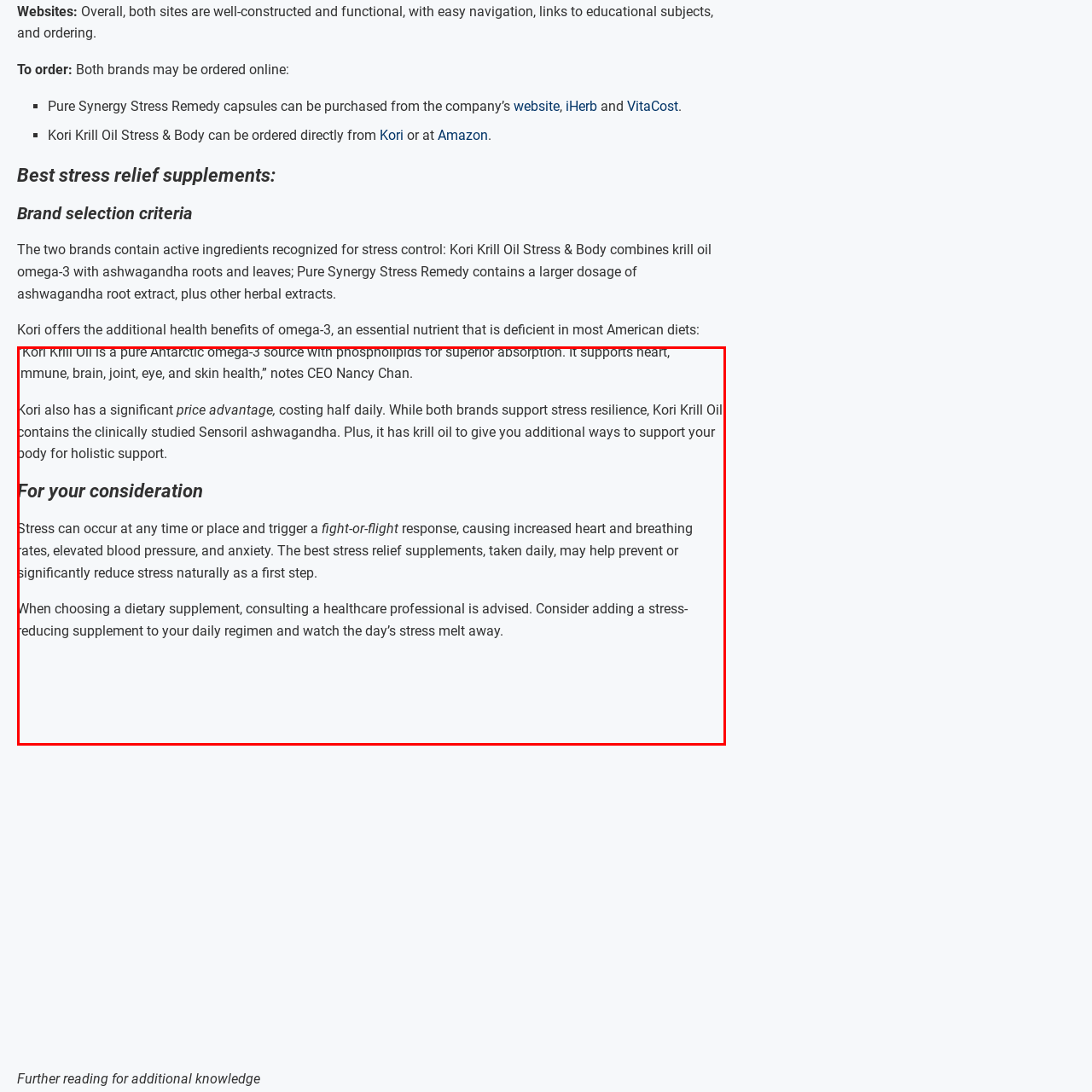What is the purpose of consulting a healthcare professional before adding dietary supplements?
Examine the red-bounded area in the image carefully and respond to the question with as much detail as possible.

The caption advises consulting a healthcare professional before adding any dietary supplements to one's regimen, implying that it is for the overall betterment of well-being and to ensure safe and effective use of the supplements.